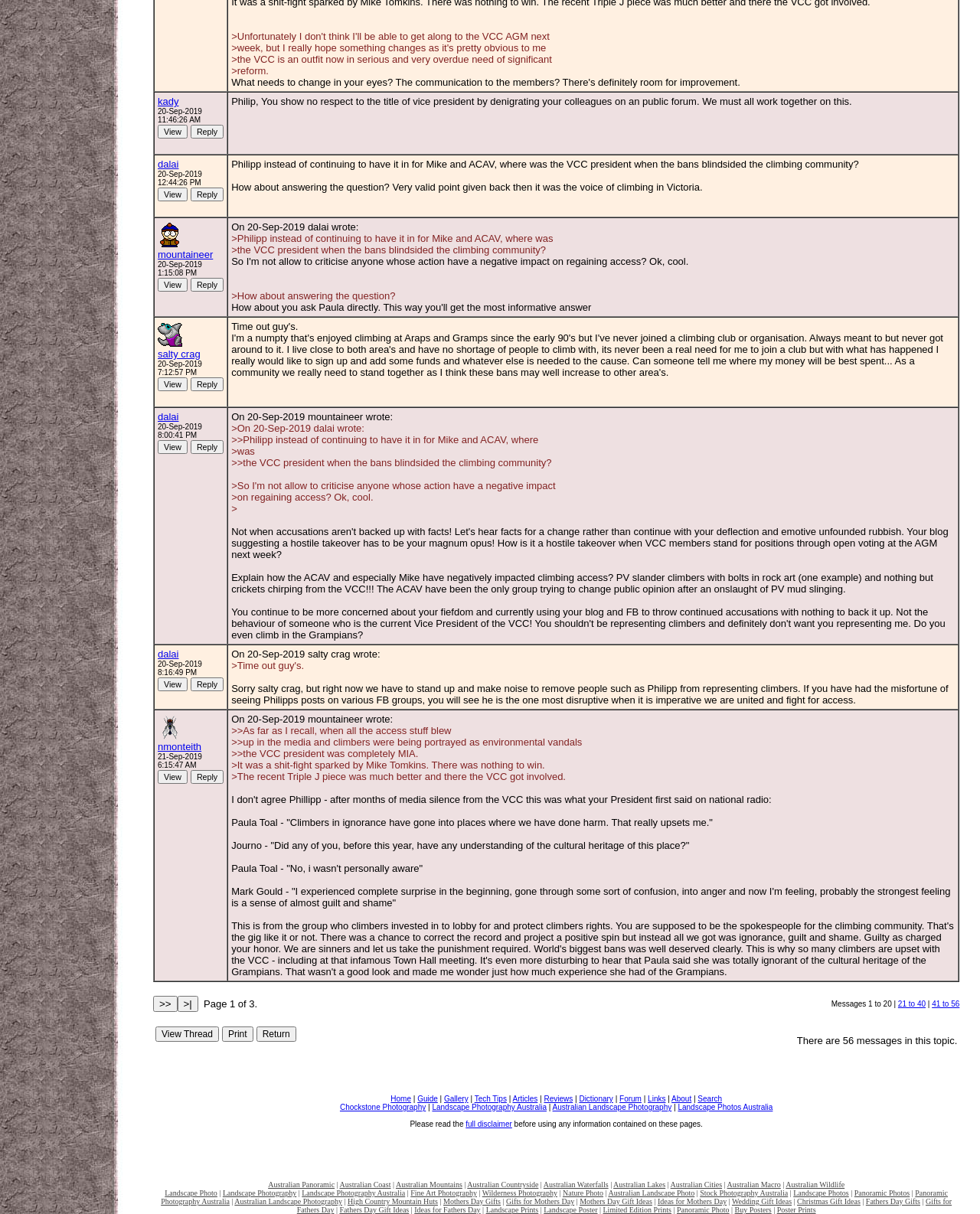How many posts are on this webpage?
Using the image, provide a concise answer in one word or a short phrase.

At least 5